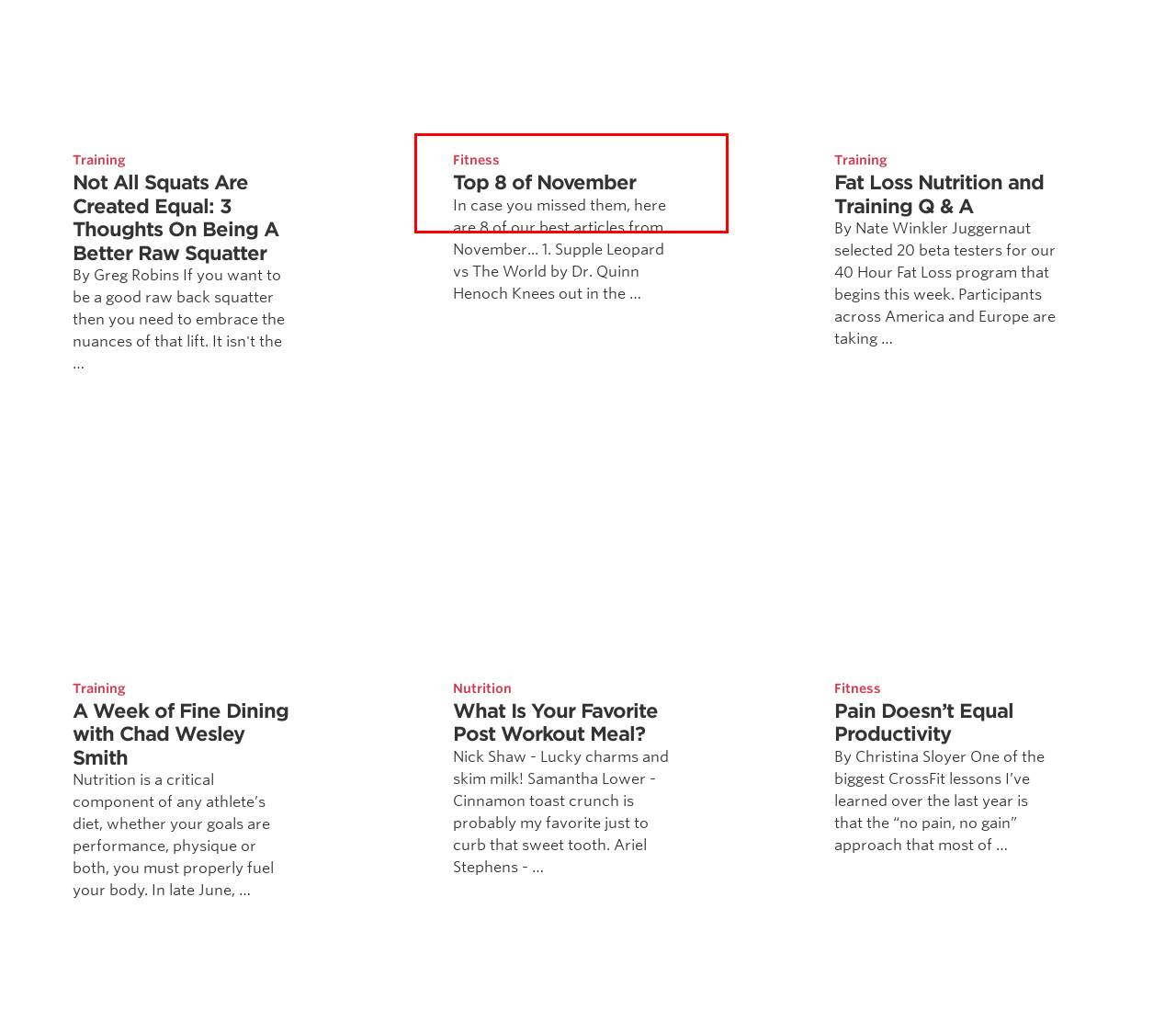Please examine the webpage screenshot and extract the text within the red bounding box using OCR.

In case you missed them, here are 8 of our best articles from November... 1. Supple Leopard vs The World by Dr. Quinn Henoch Knees out in the …